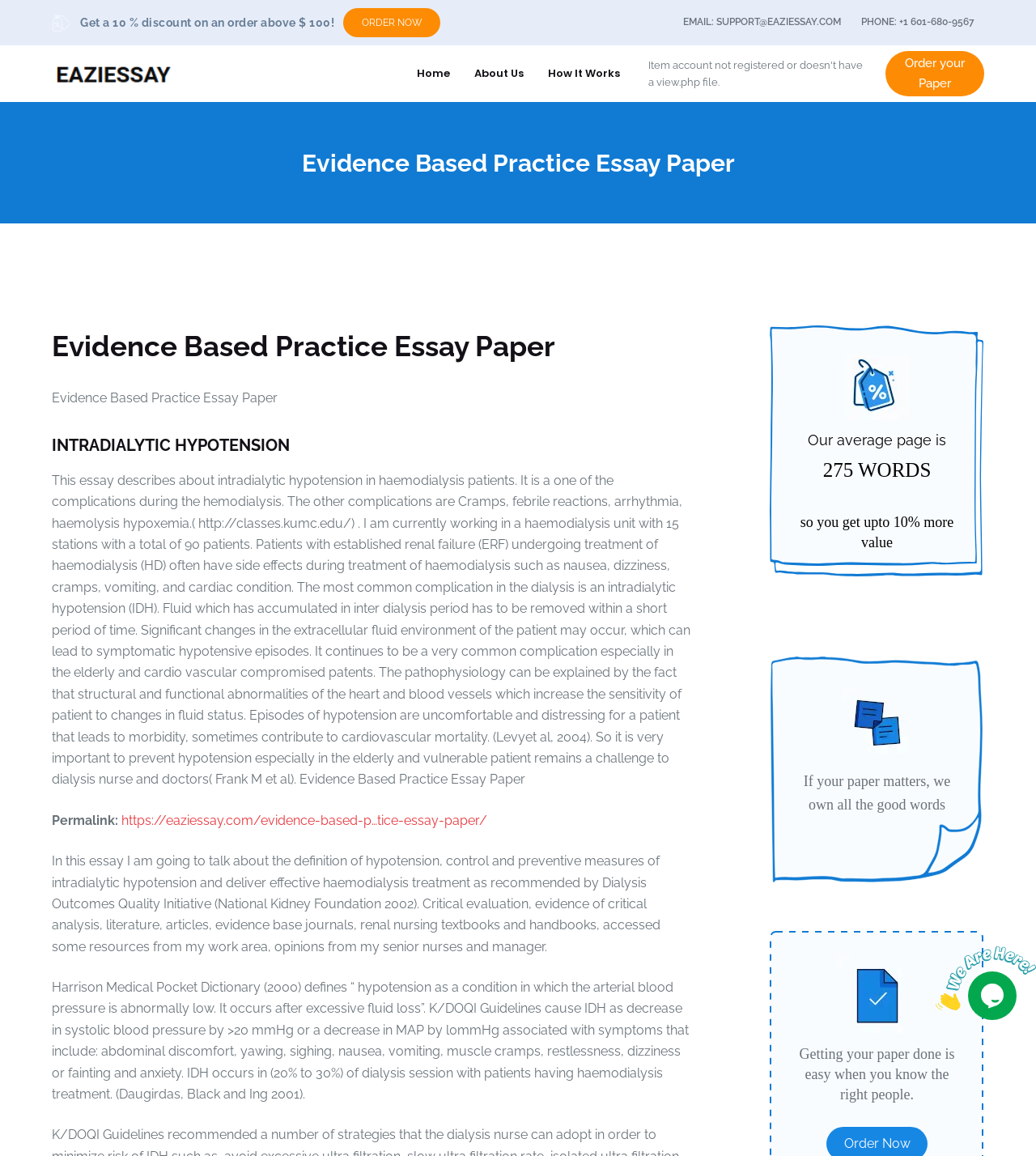Answer the following query concisely with a single word or phrase:
What is the discount on orders above $100?

10%